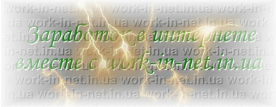Using a single word or phrase, answer the following question: 
What is the purpose of the stylized lightning graphics?

To enhance theme